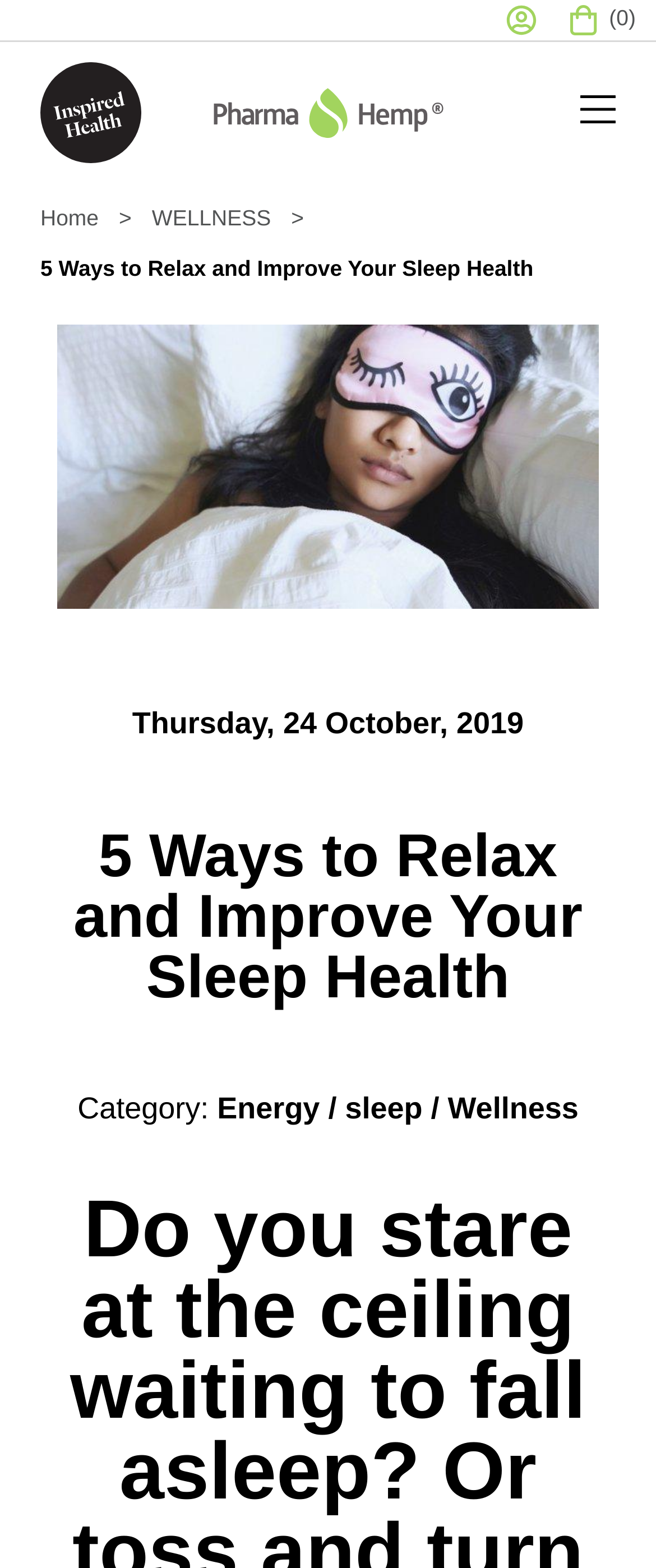Determine the bounding box coordinates for the area that should be clicked to carry out the following instruction: "click the roundal logo".

[0.062, 0.04, 0.156, 0.104]